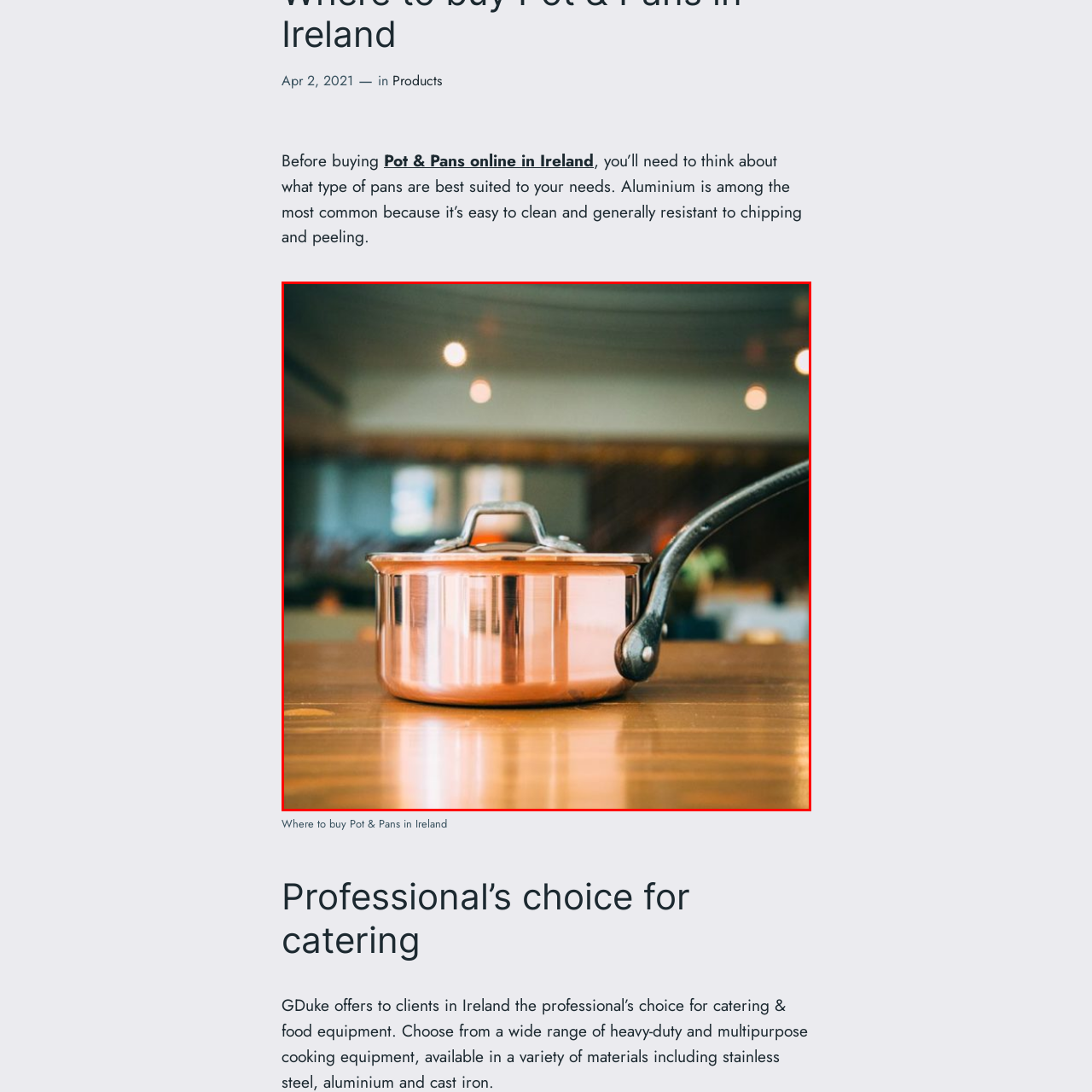Focus on the image marked by the red bounding box and offer an in-depth answer to the subsequent question based on the visual content: What type of environment is in the background?

The caption describes the background as a 'cozy, softly lit environment', which suggests a warm and inviting kitchen space perfect for culinary creations.